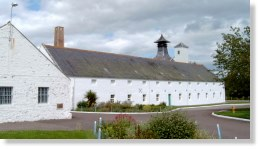Answer the following inquiry with a single word or phrase:
When was the distillery established?

Early 20th century